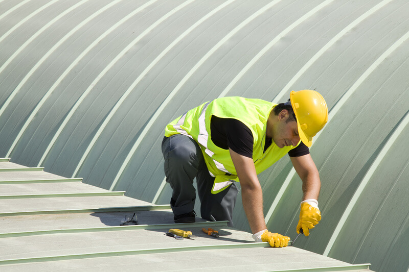What pattern does the roofing material have?
Refer to the image and provide a thorough answer to the question.

The building features a distinctive ribbed roofing material, characterized by its green color and wave-like patterns, which suggests a modern architectural design.